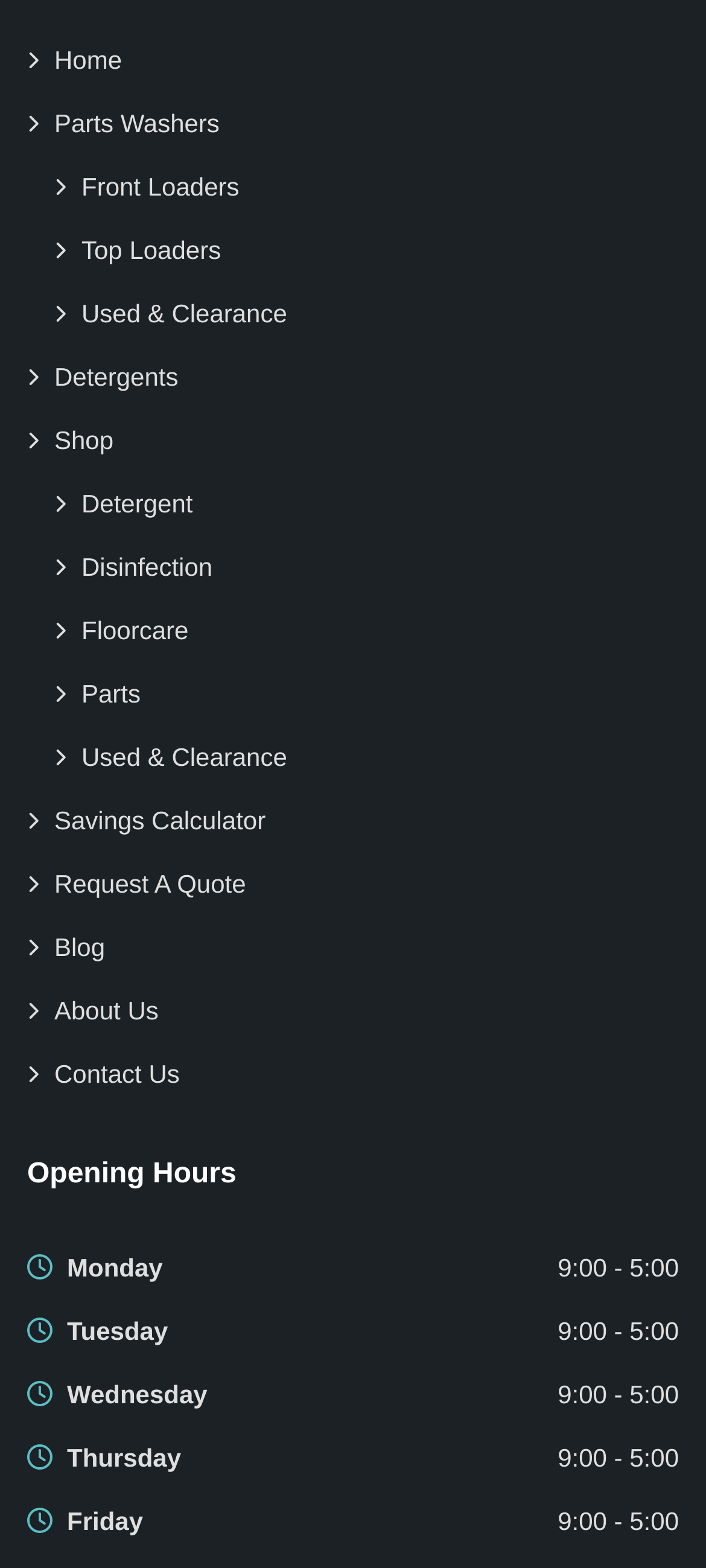Locate the bounding box coordinates of the UI element described by: "Savings Calculator". Provide the coordinates as four float numbers between 0 and 1, formatted as [left, top, right, bottom].

[0.038, 0.51, 0.376, 0.537]